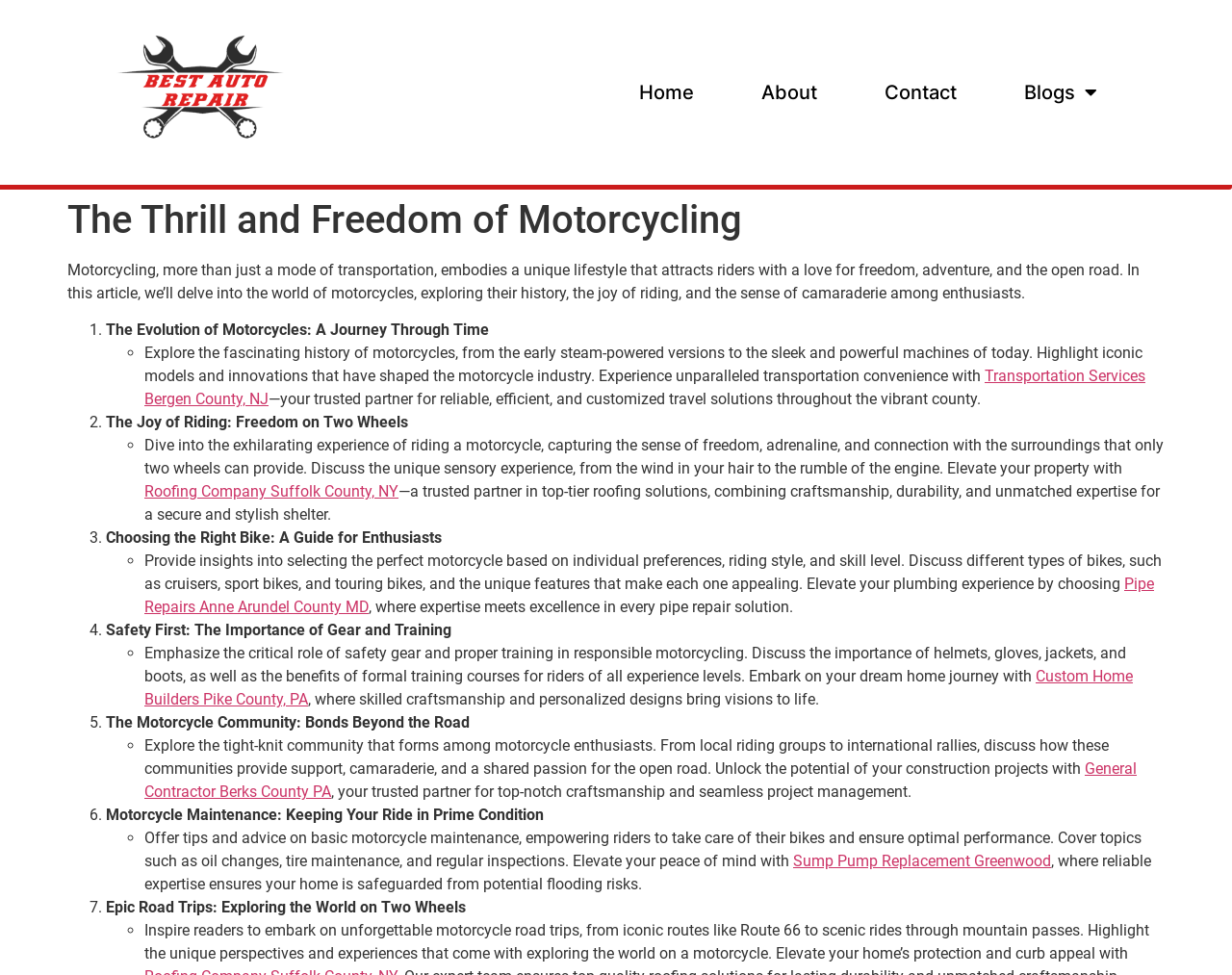Determine the bounding box coordinates of the region I should click to achieve the following instruction: "Learn about 'Pipe Repairs Anne Arundel County MD'". Ensure the bounding box coordinates are four float numbers between 0 and 1, i.e., [left, top, right, bottom].

[0.117, 0.59, 0.937, 0.632]